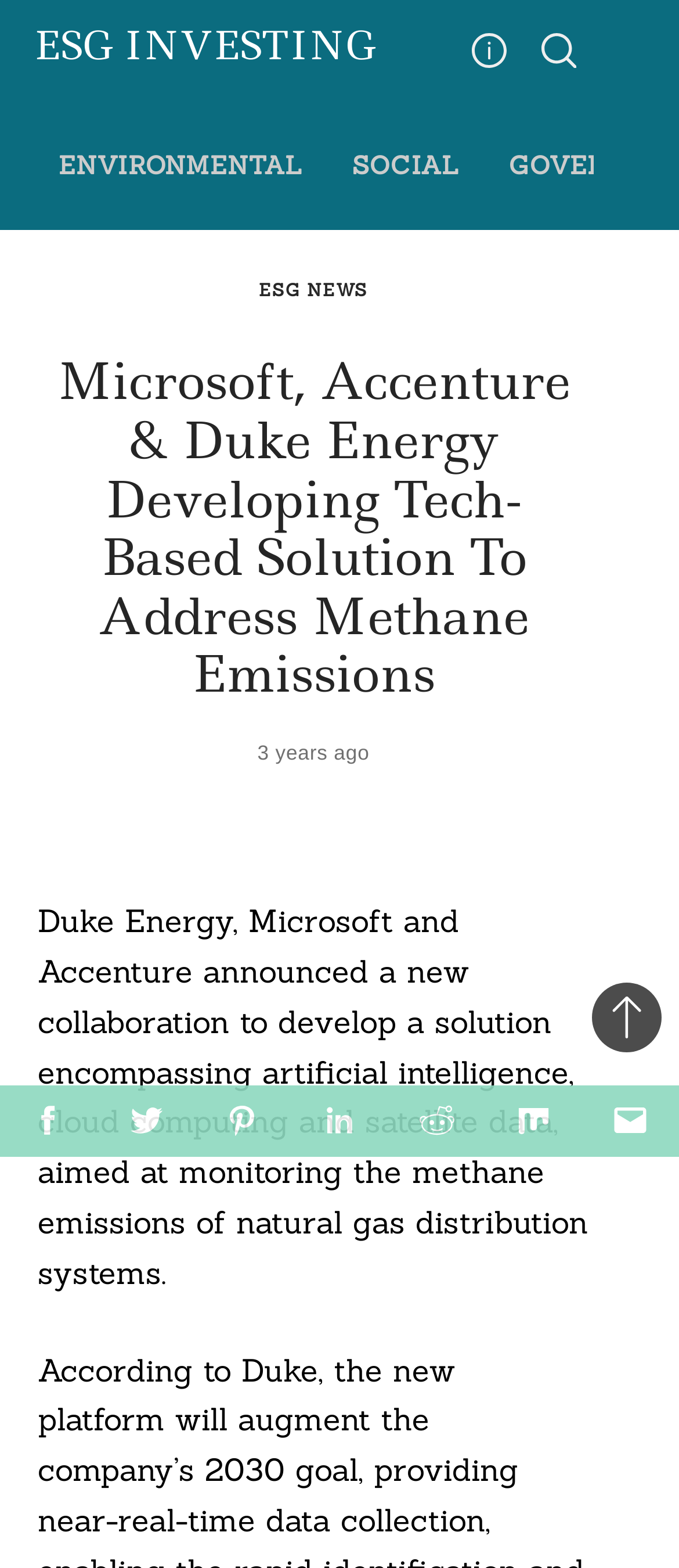Determine the coordinates of the bounding box that should be clicked to complete the instruction: "View 3D Laser Scanning". The coordinates should be represented by four float numbers between 0 and 1: [left, top, right, bottom].

None